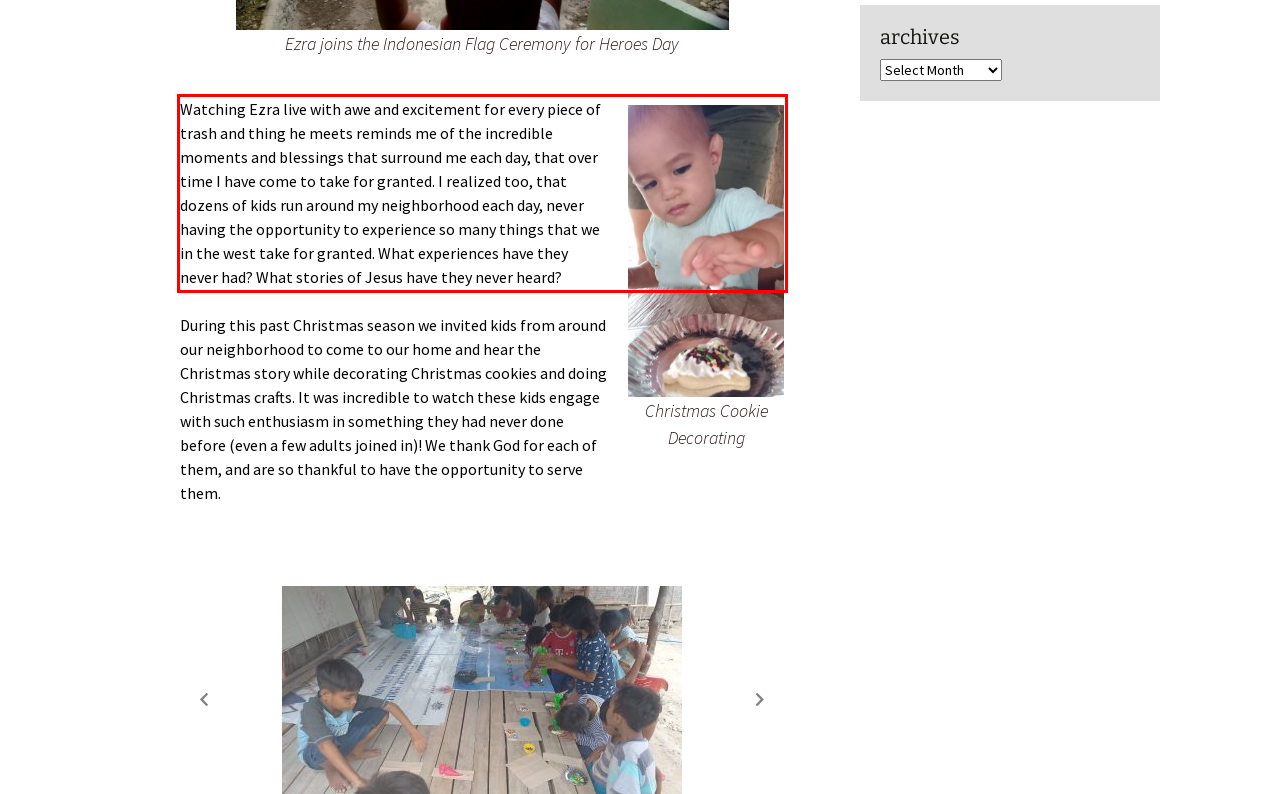Within the screenshot of the webpage, locate the red bounding box and use OCR to identify and provide the text content inside it.

Watching Ezra live with awe and excitement for every piece of trash and thing he meets reminds me of the incredible moments and blessings that surround me each day, that over time I have come to take for granted. I realized too, that dozens of kids run around my neighborhood each day, never having the opportunity to experience so many things that we in the west take for granted. What experiences have they never had? What stories of Jesus have they never heard?